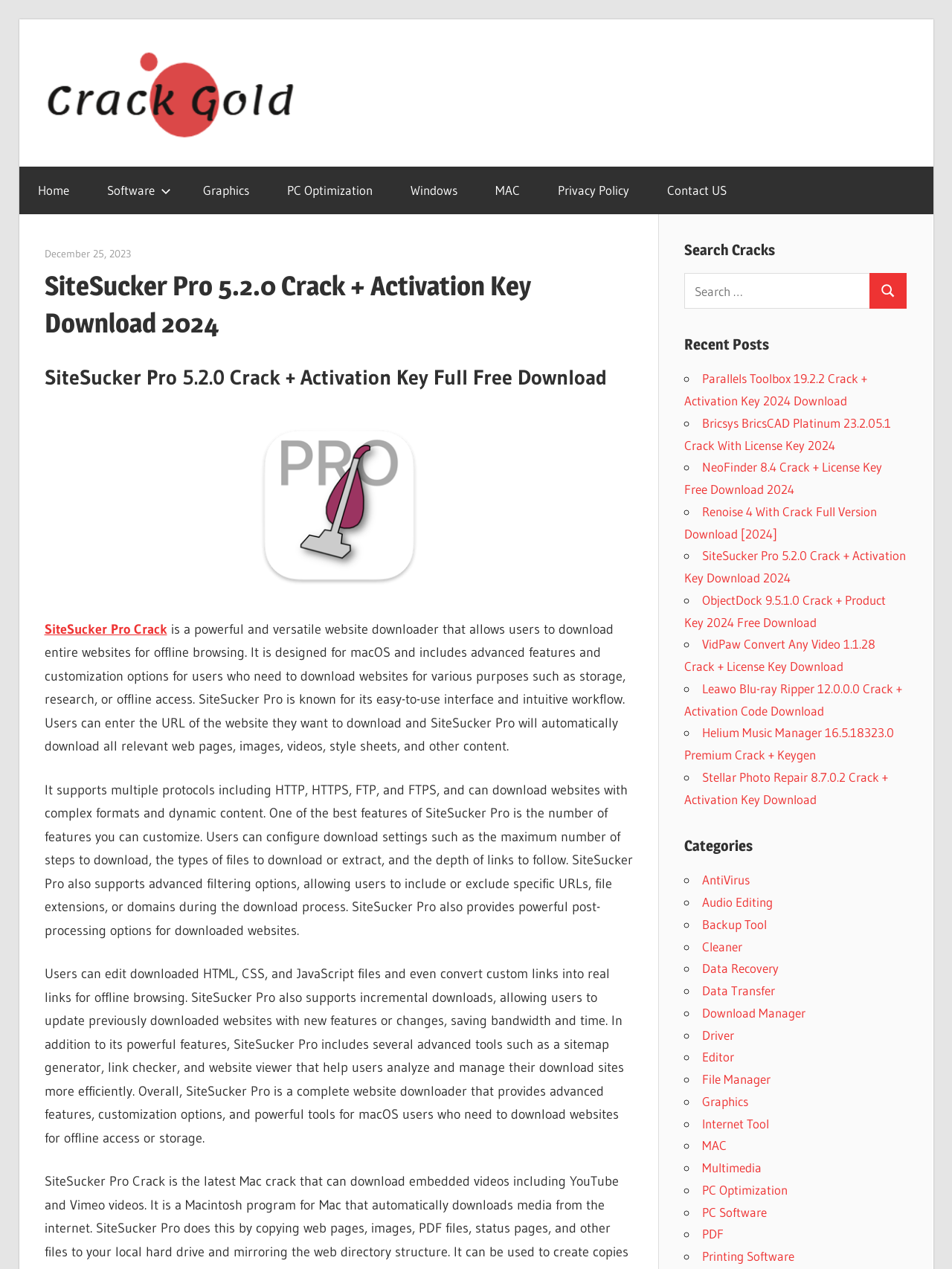Extract the bounding box coordinates of the UI element described by: "The Peter B Collins Show". The coordinates should include four float numbers ranging from 0 to 1, e.g., [left, top, right, bottom].

None